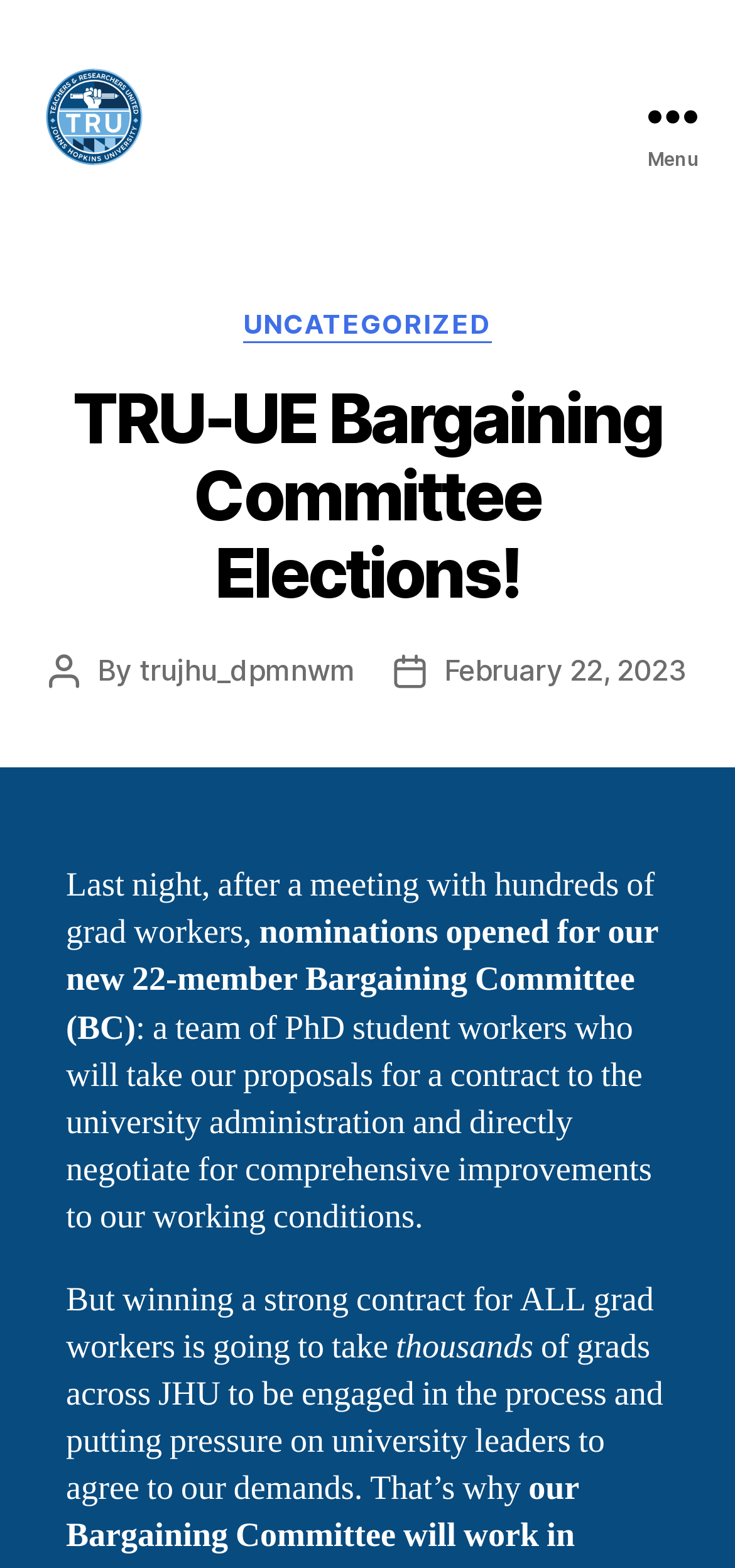Based on what you see in the screenshot, provide a thorough answer to this question: Who is the author of the post?

The author of the post can be found in the section below the main heading, where it is written as 'By trujhu_dpmnwm'.